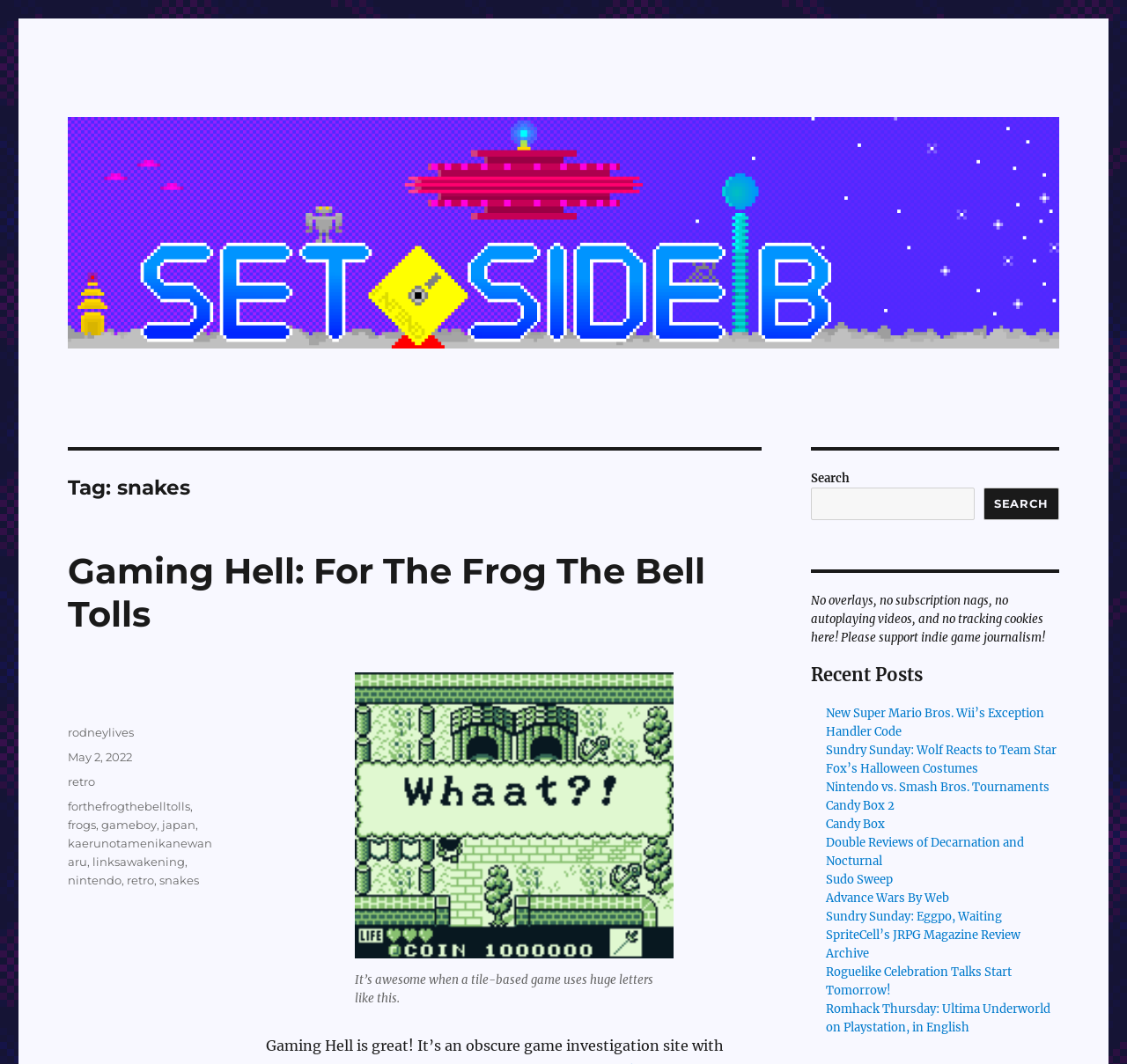What is the category of the article?
Use the image to give a comprehensive and detailed response to the question.

I found the category of the article by looking at the link element with the text 'retro' which is a child element of the FooterAsNonLandmark element and has a description of 'Categories'.